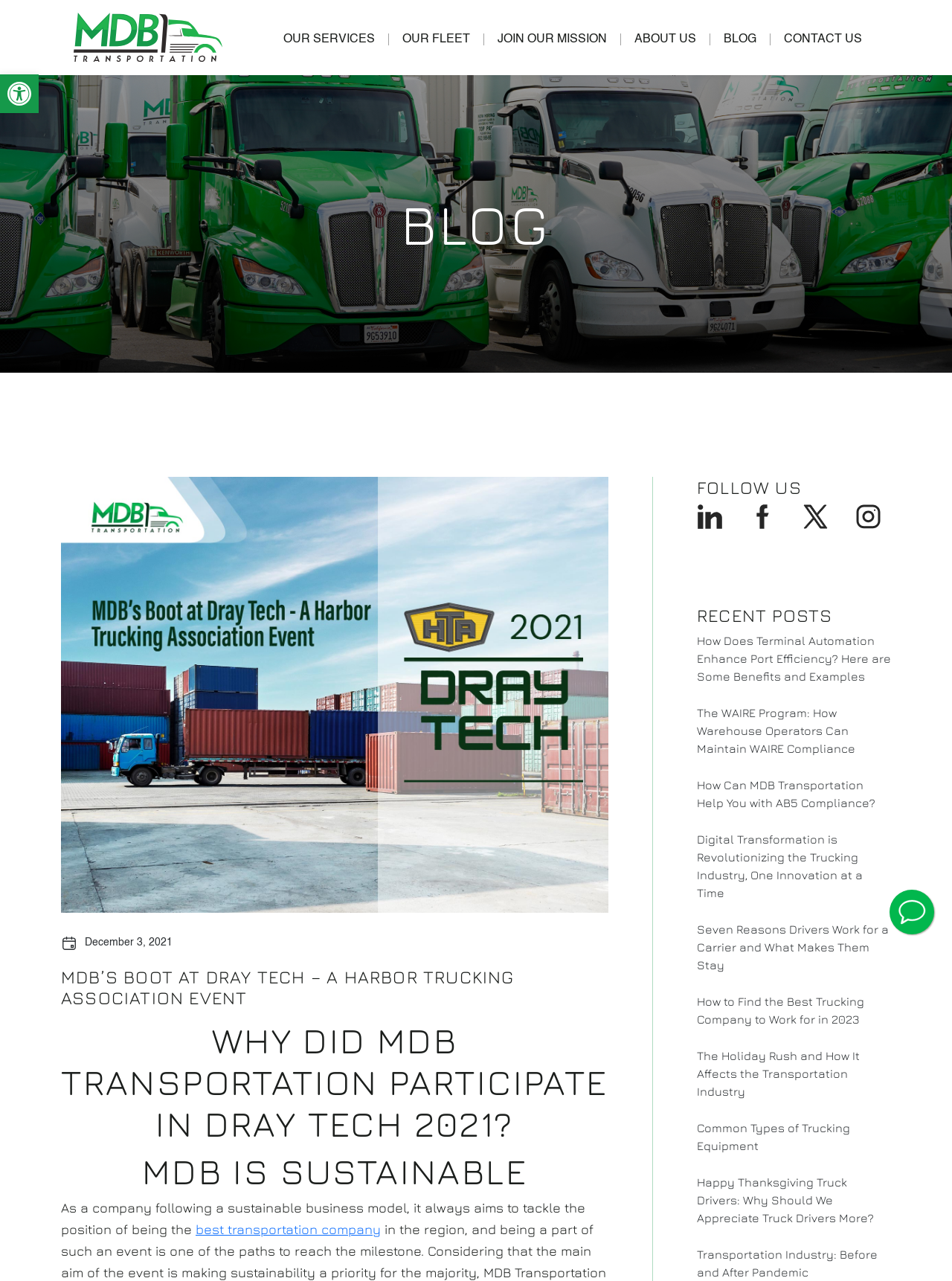Specify the bounding box coordinates for the region that must be clicked to perform the given instruction: "Follow MDB on social media".

[0.732, 0.393, 0.76, 0.414]